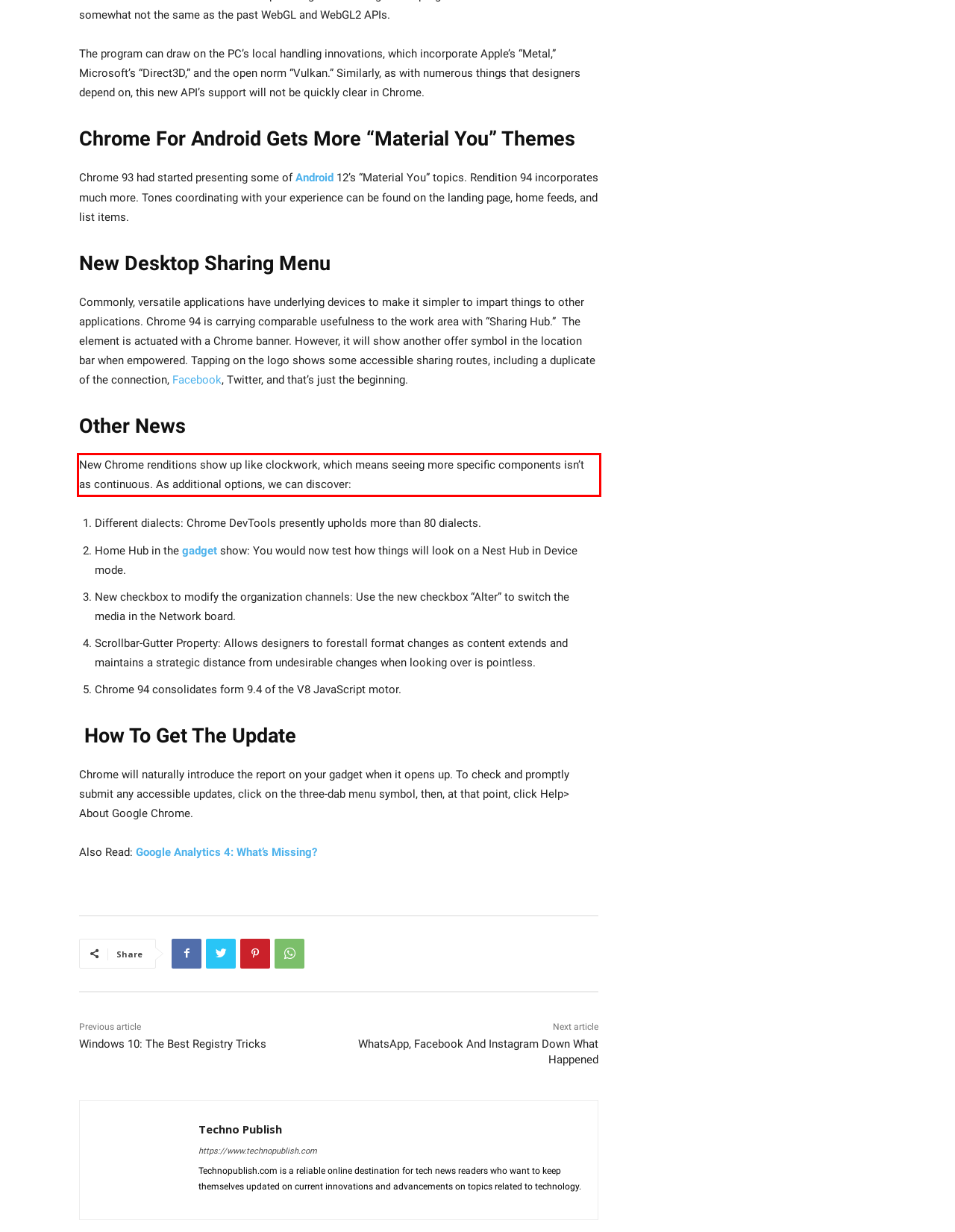You have a screenshot of a webpage with a red bounding box. Use OCR to generate the text contained within this red rectangle.

New Chrome renditions show up like clockwork, which means seeing more specific components isn’t as continuous. As additional options, we can discover: